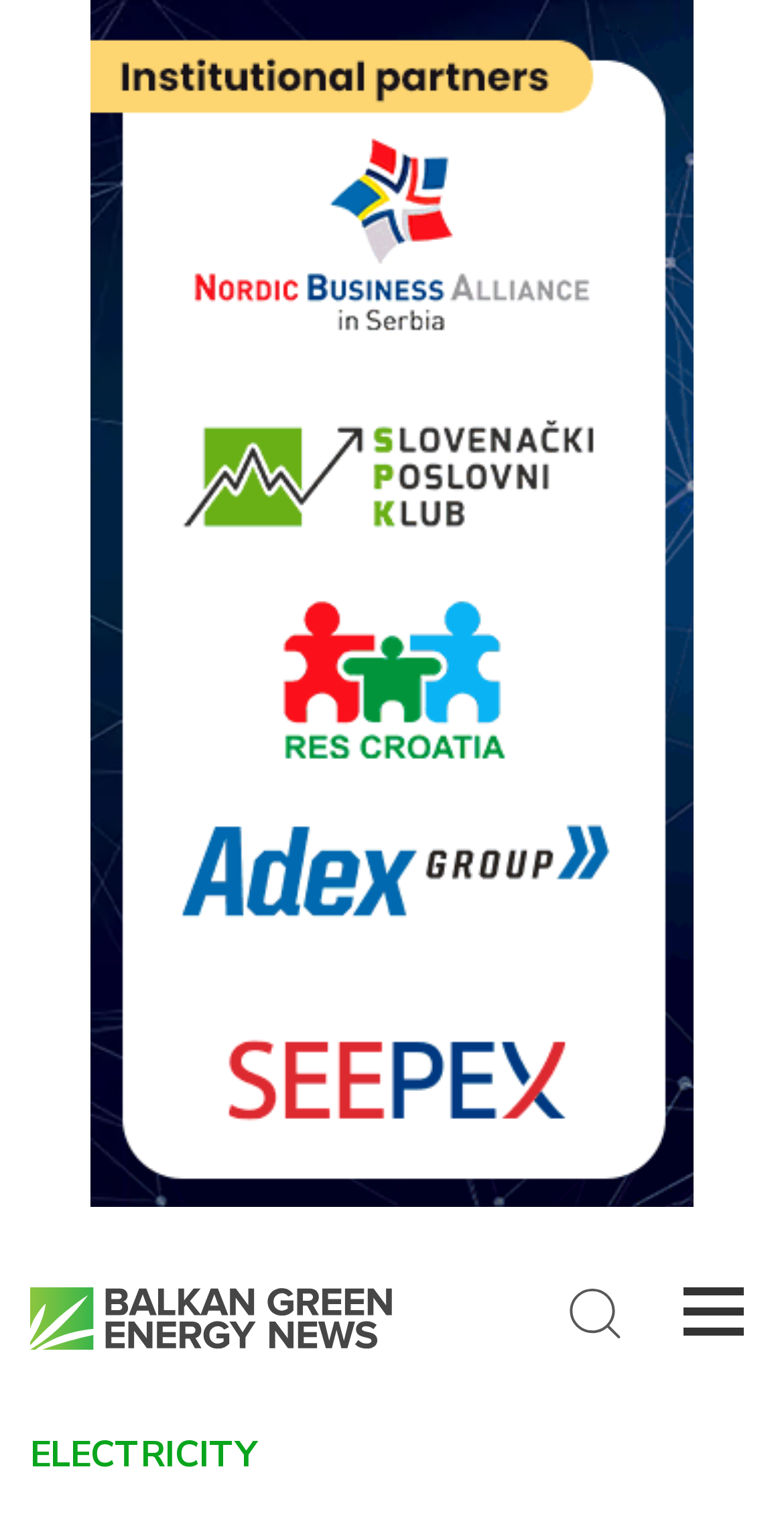How many links are on the webpage?
Based on the visual details in the image, please answer the question thoroughly.

I counted the number of link elements on the webpage, which are [59] link 'BEF2024-300x600-Sponsors-ENG-GIF', [190] link '', and [64] link ''. There are three link elements in total.